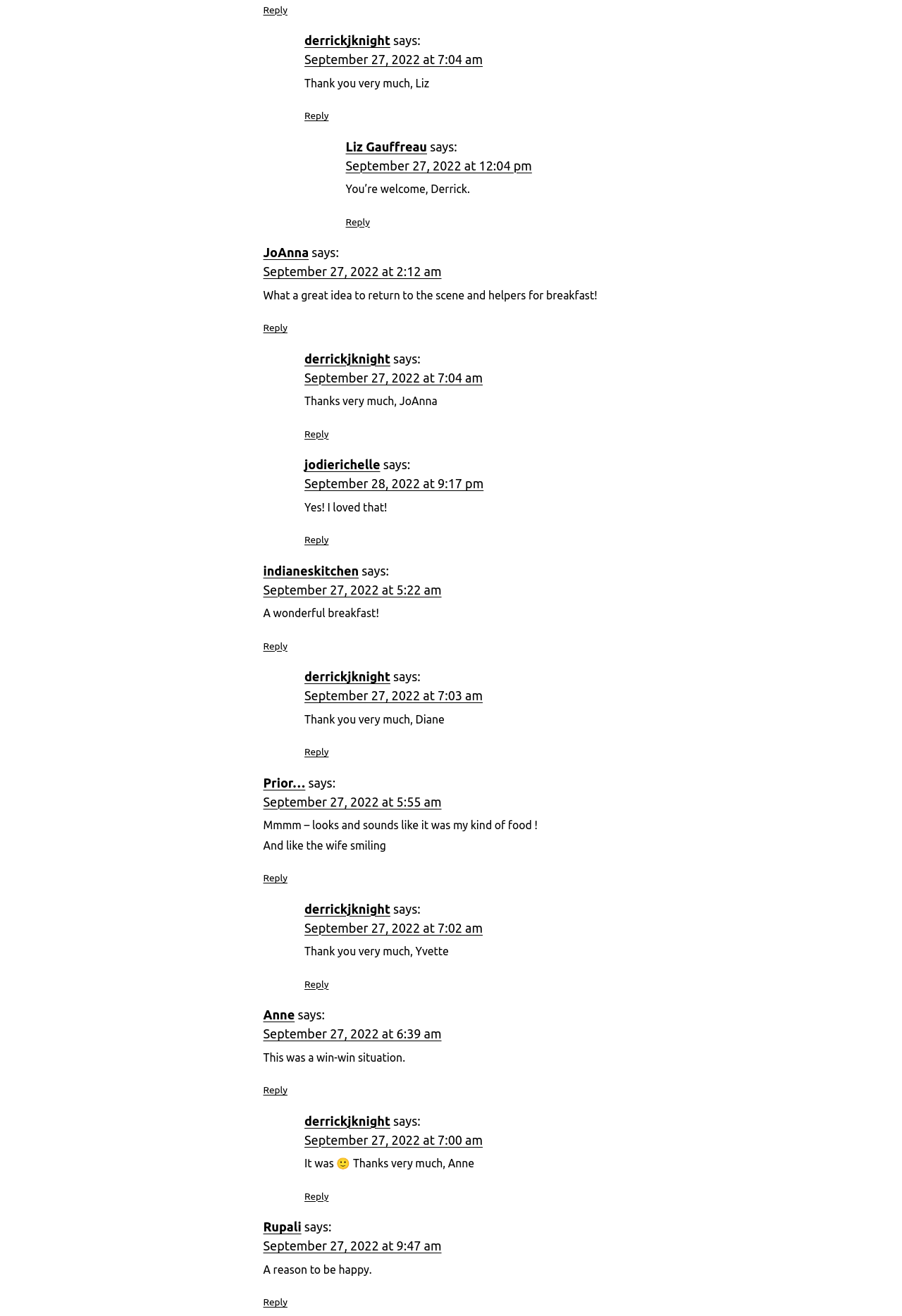Identify the bounding box coordinates of the specific part of the webpage to click to complete this instruction: "Reply to Prior...".

[0.292, 0.663, 0.319, 0.671]